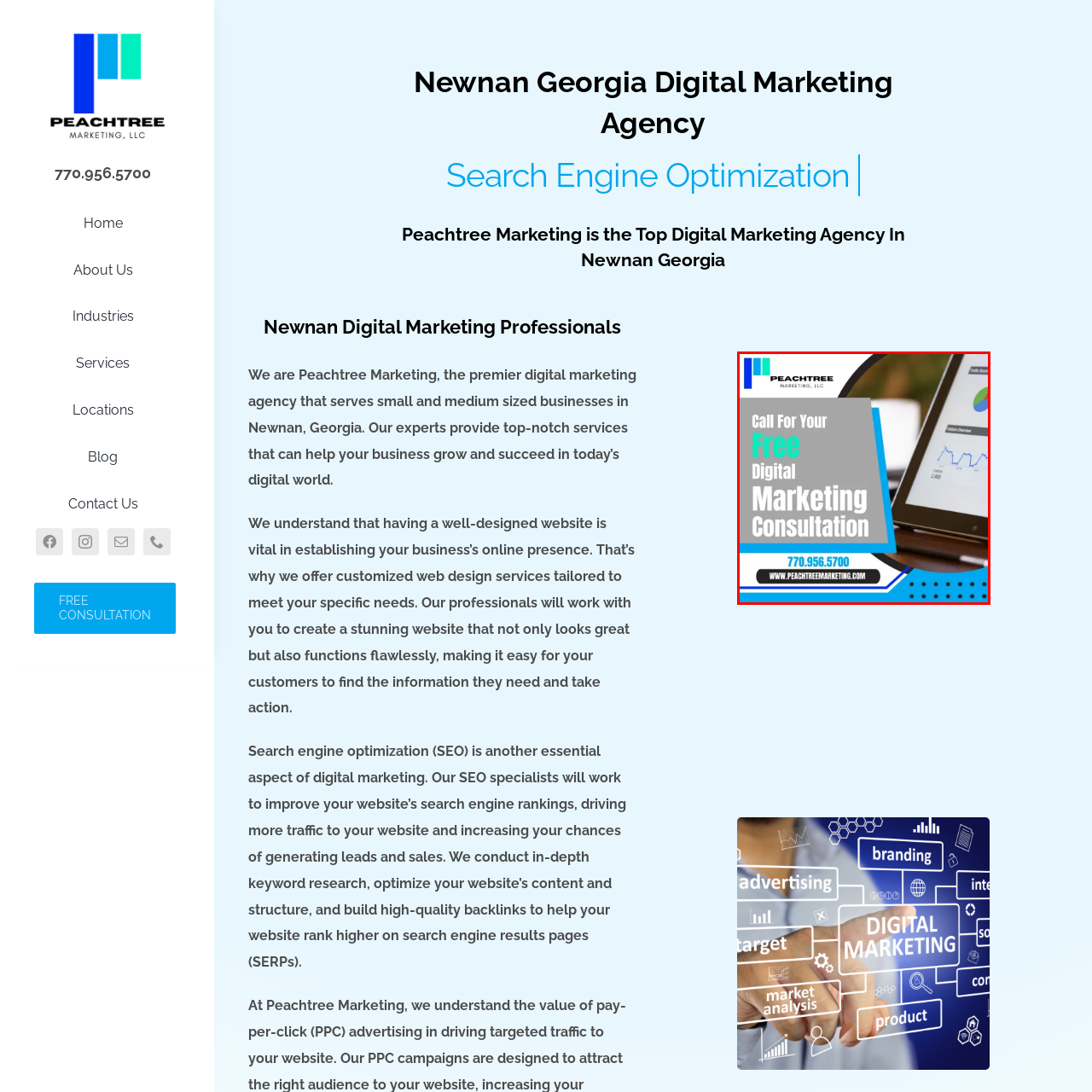What is the purpose of the promotional graphic?
Please closely examine the image within the red bounding box and provide a detailed answer based on the visual information.

The promotional graphic is designed to convey the company's expertise in digital marketing and invite businesses to take advantage of their consultation services, as evident from the message 'Call For Your Free Digital Marketing Consultation'.